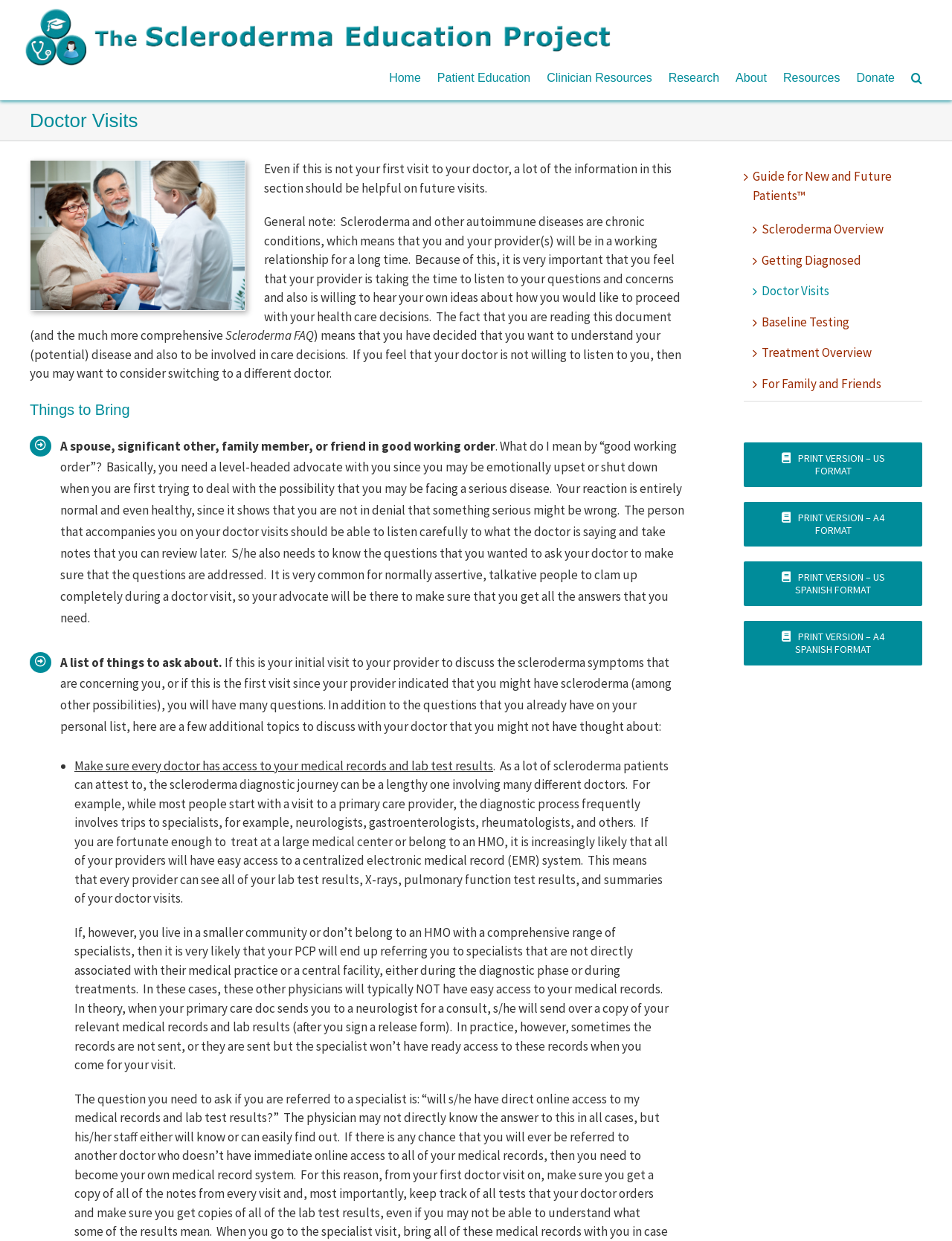How many print version options are available?
Using the information from the image, answer the question thoroughly.

There are 4 print version options available which are 'PRINT VERSION – US FORMAT', 'PRINT VERSION – A4 FORMAT', 'PRINT VERSION – US SPANISH FORMAT', and 'PRINT VERSION – A4 SPANISH FORMAT'. These options are located at the bottom of the webpage and allow users to print the content in different formats.